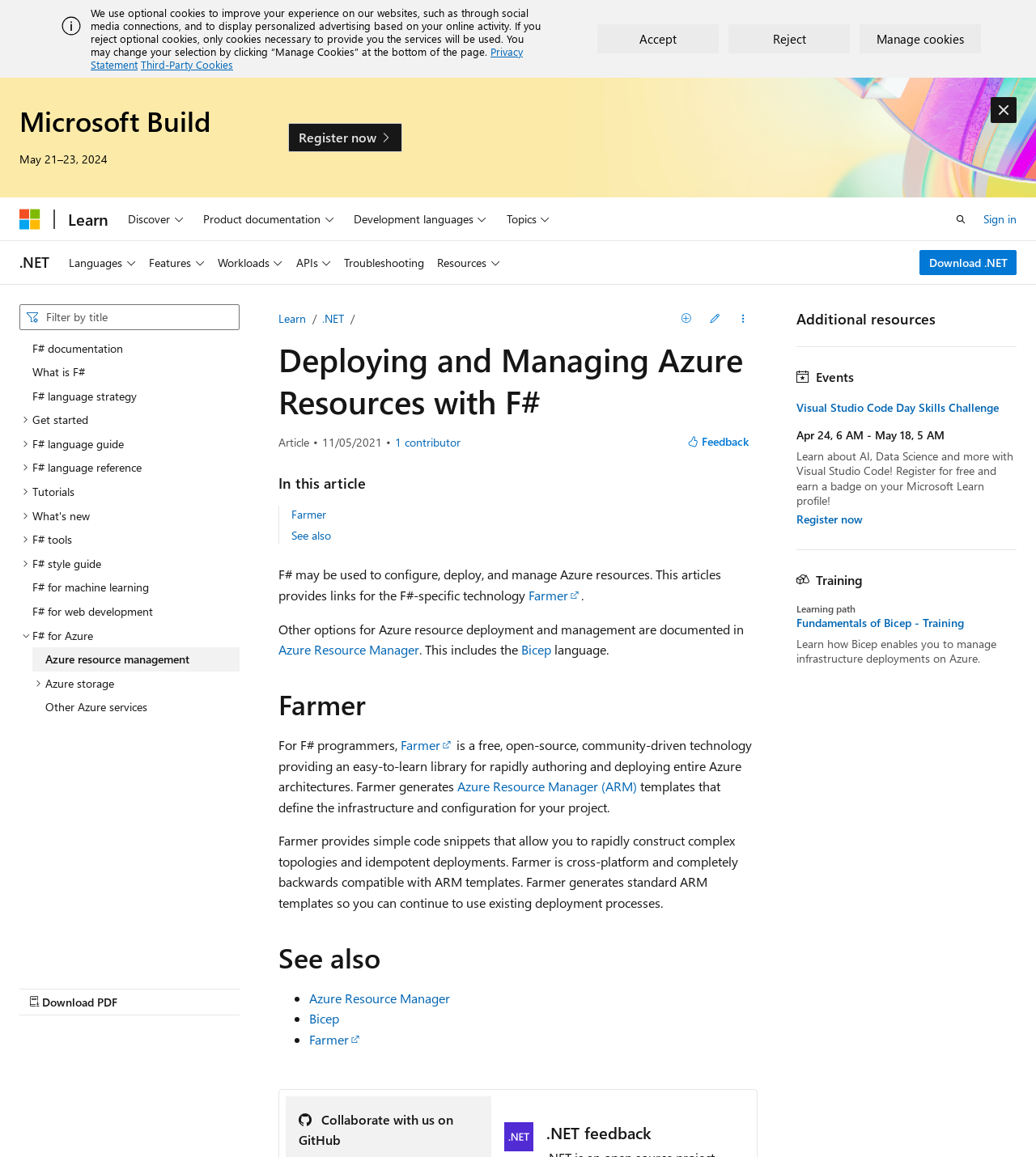Use one word or a short phrase to answer the question provided: 
What is the date of the article review?

11/05/2021